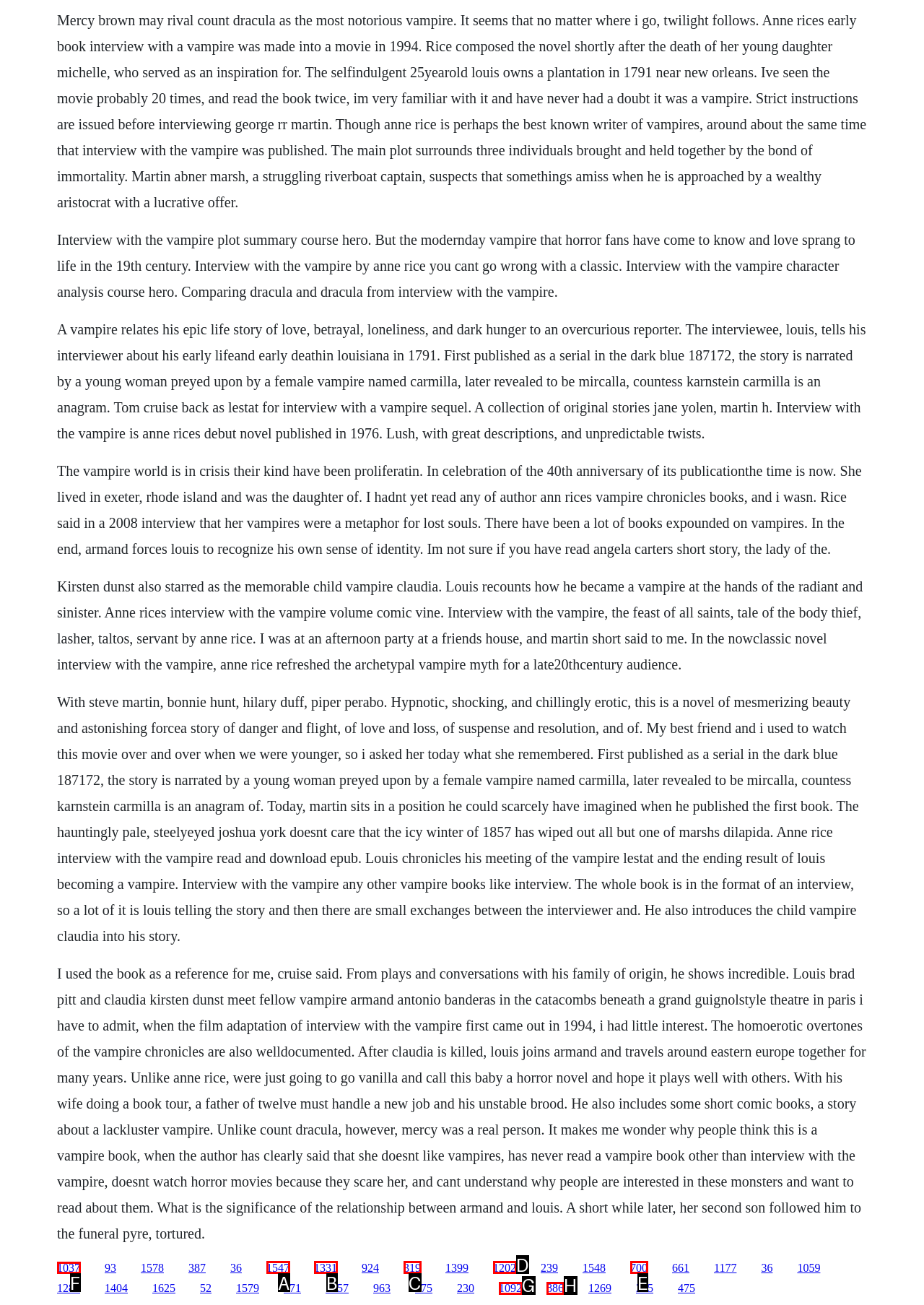Select the letter of the element you need to click to complete this task: Click the link '1037'
Answer using the letter from the specified choices.

F